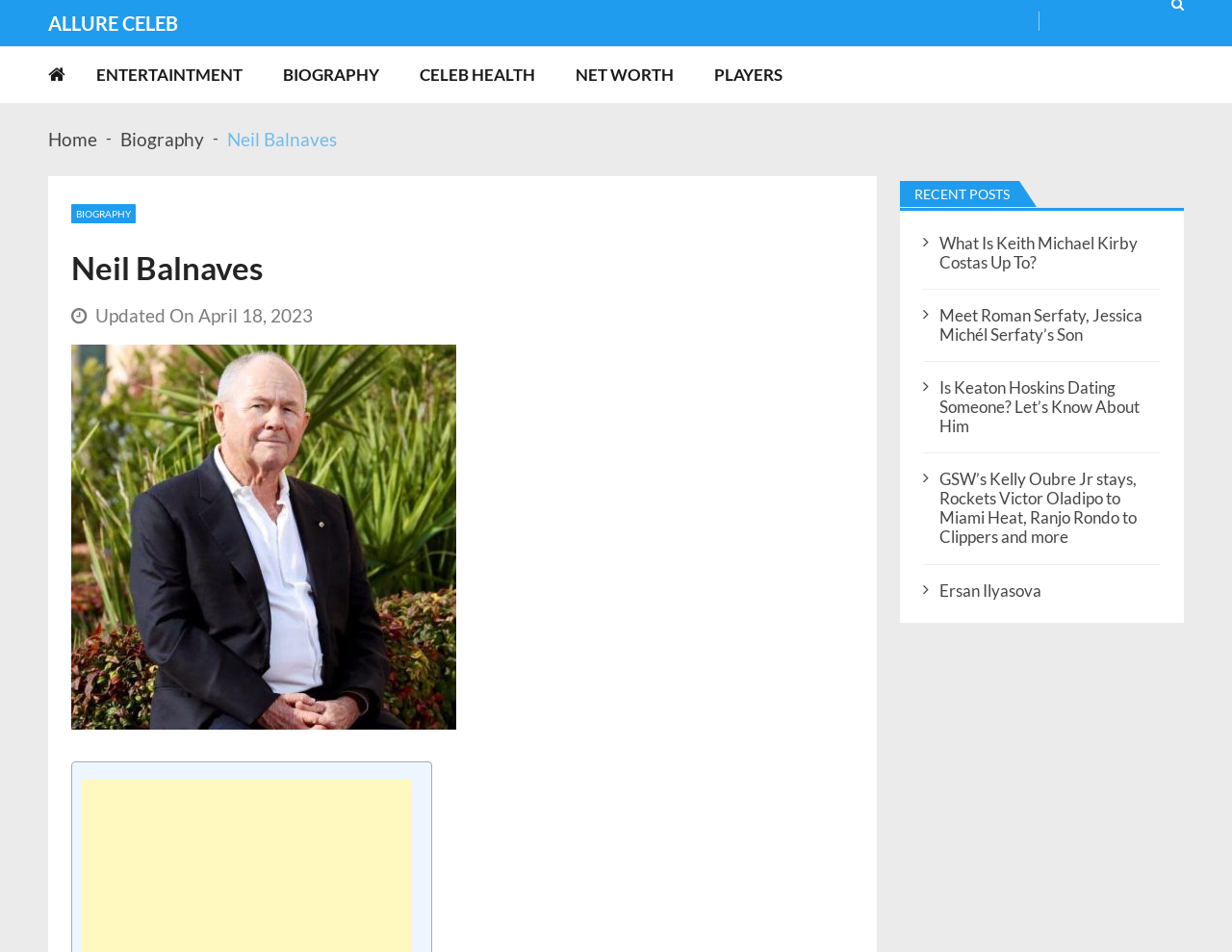Give the bounding box coordinates for this UI element: "Log in". The coordinates should be four float numbers between 0 and 1, arranged as [left, top, right, bottom].

None